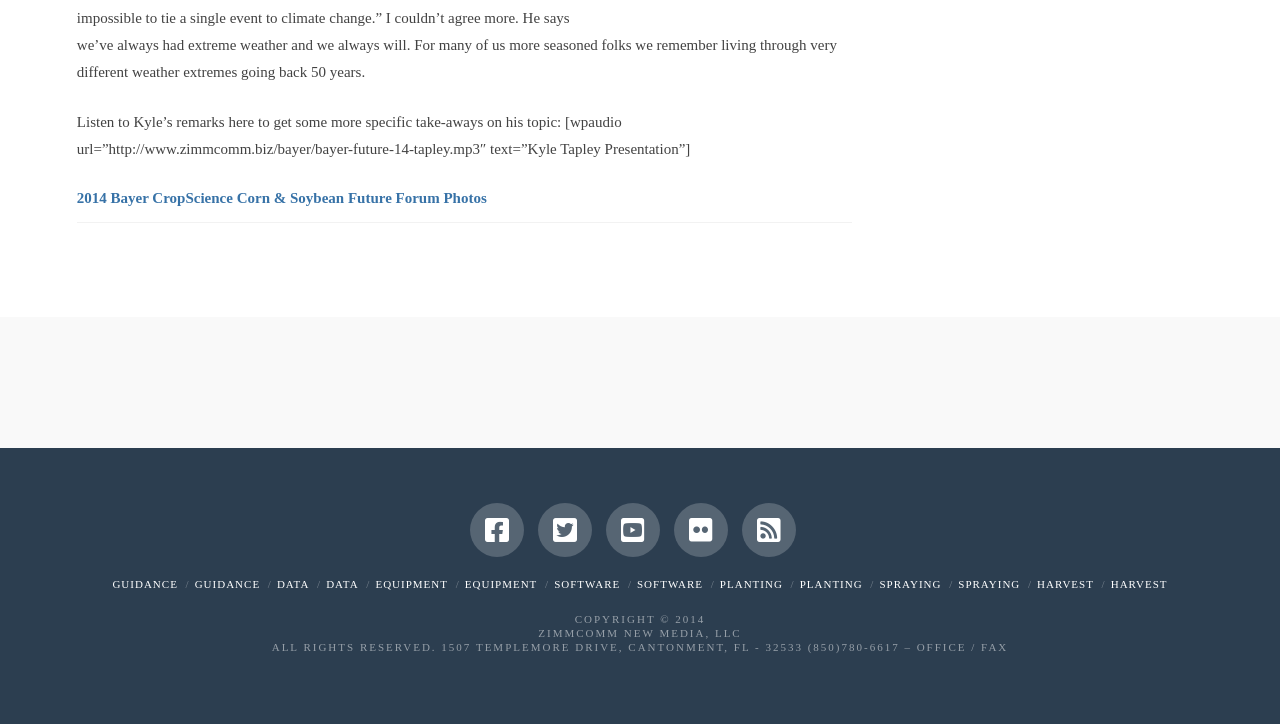Extract the bounding box coordinates for the UI element described by the text: "Equipment". The coordinates should be in the form of [left, top, right, bottom] with values between 0 and 1.

[0.293, 0.799, 0.35, 0.815]